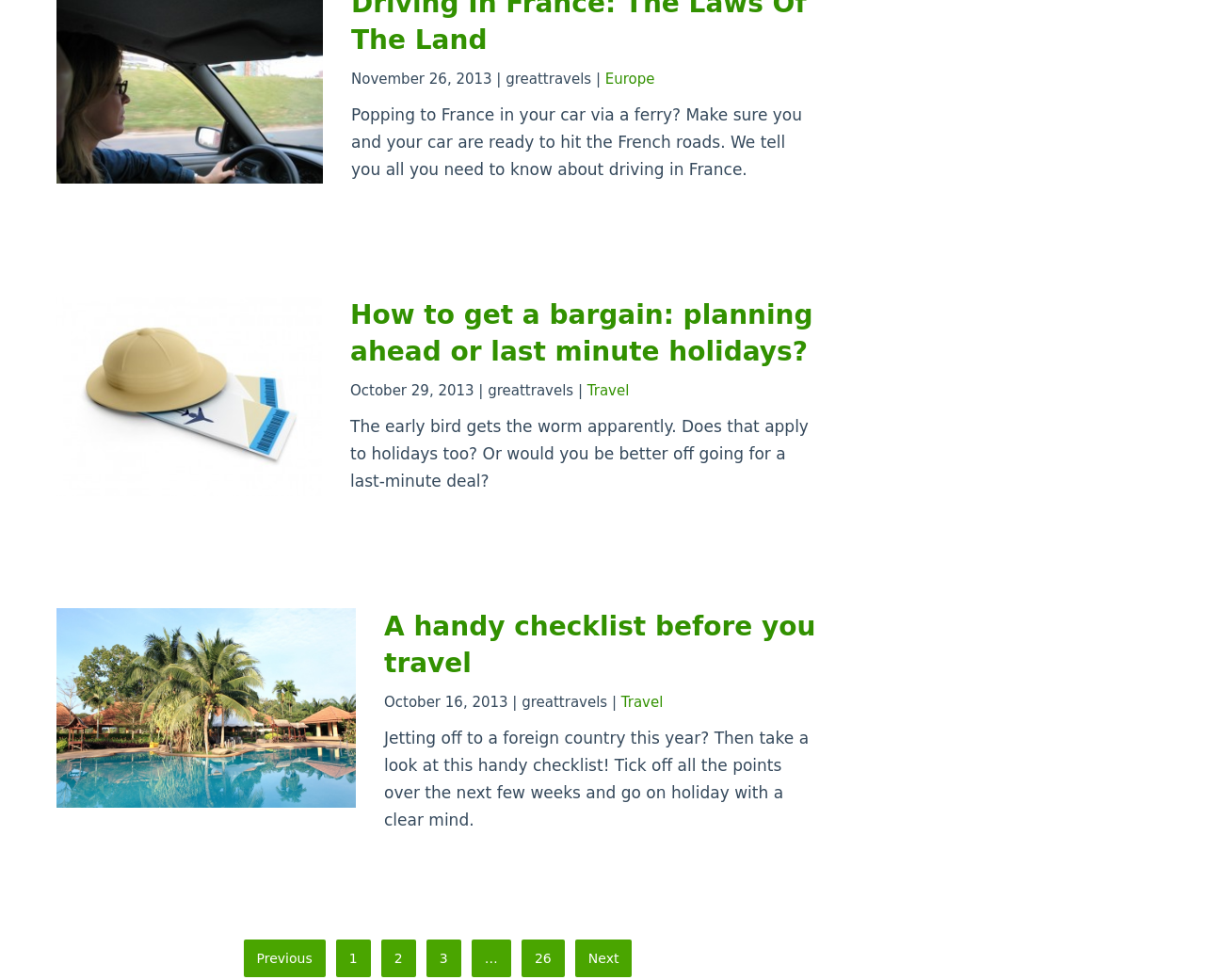Use one word or a short phrase to answer the question provided: 
How many navigation links are there for posts?

7